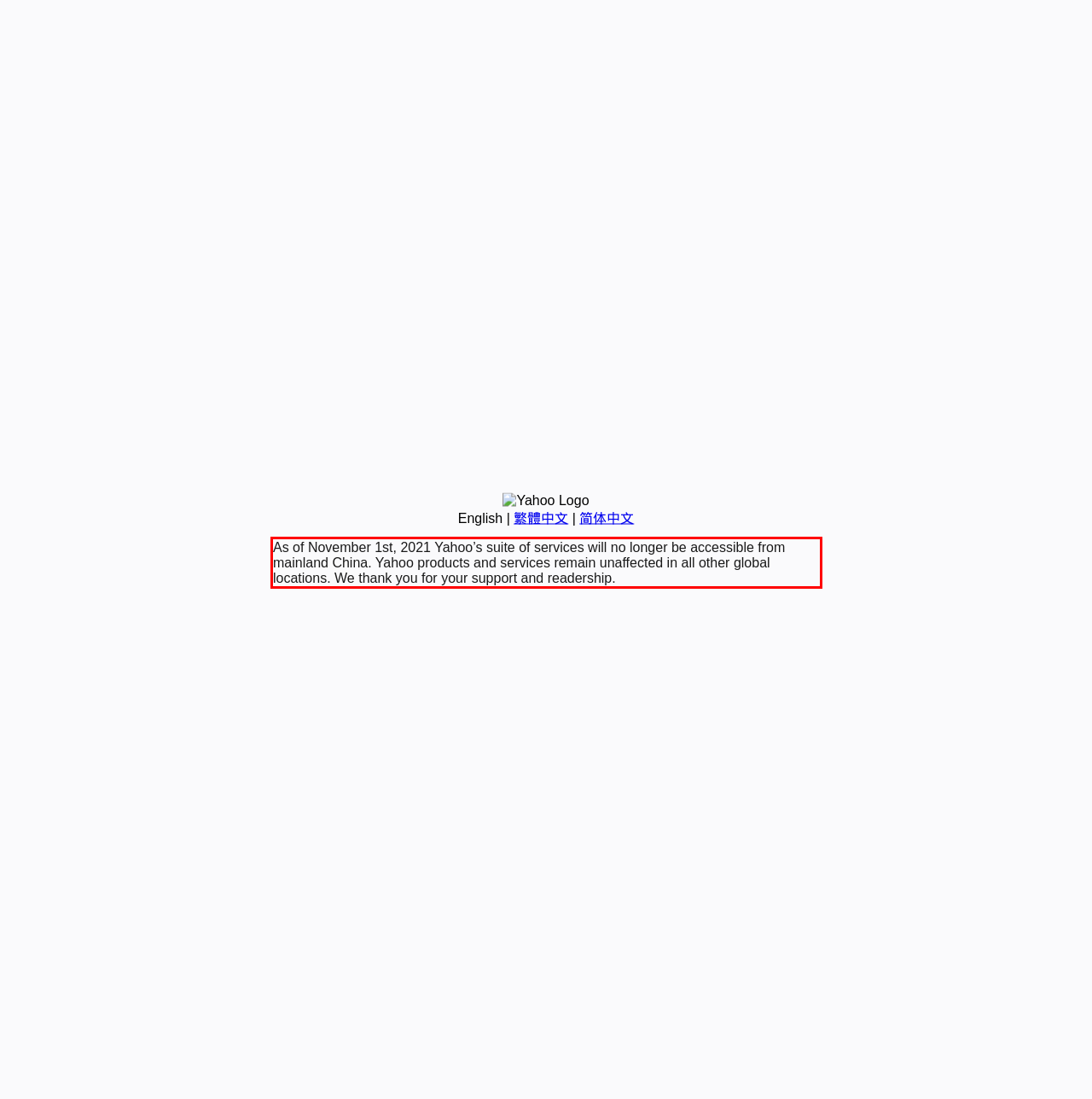You have a screenshot of a webpage with a UI element highlighted by a red bounding box. Use OCR to obtain the text within this highlighted area.

As of November 1st, 2021 Yahoo’s suite of services will no longer be accessible from mainland China. Yahoo products and services remain unaffected in all other global locations. We thank you for your support and readership.